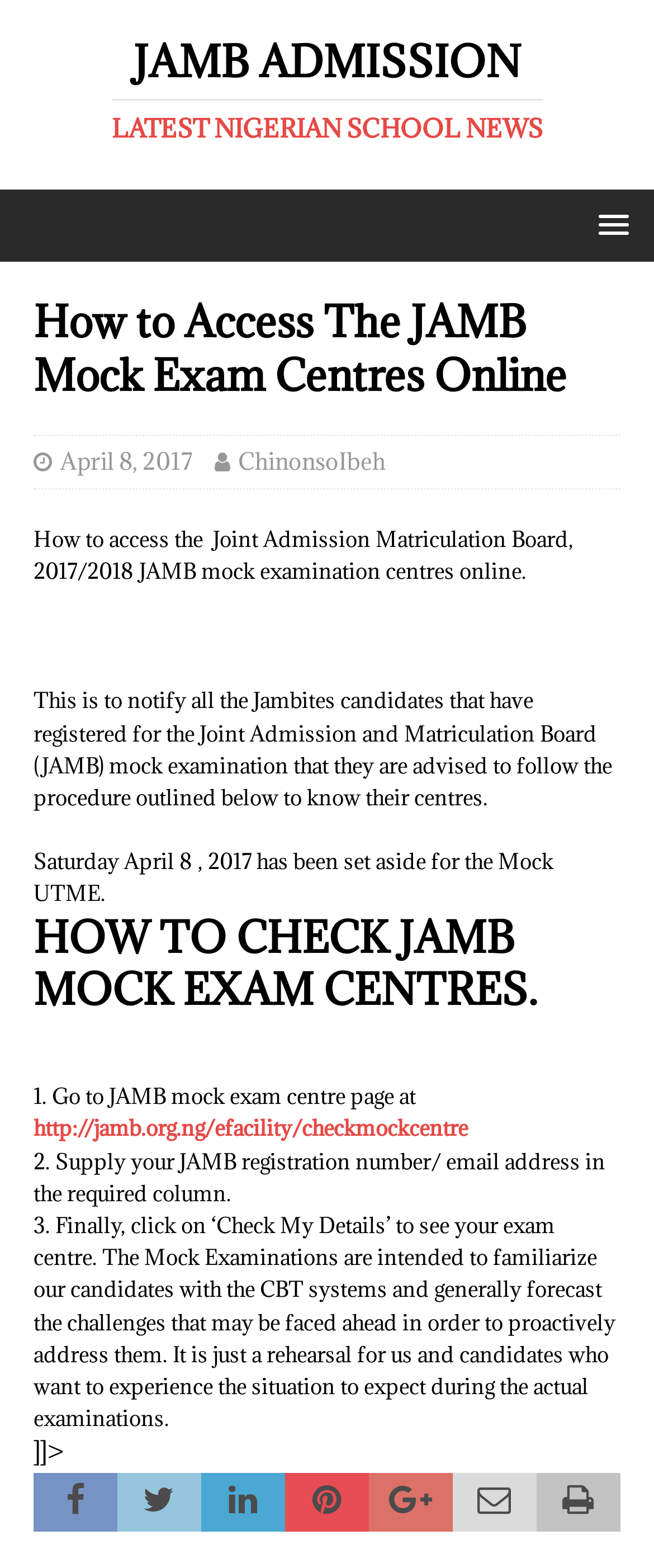What is the purpose of the 'Check My Details' button?
Please answer the question as detailed as possible.

According to the webpage, after supplying the JAMB registration number or email address, users need to click on the 'Check My Details' button to see their exam centre, indicating that this button is used to retrieve the centre details.